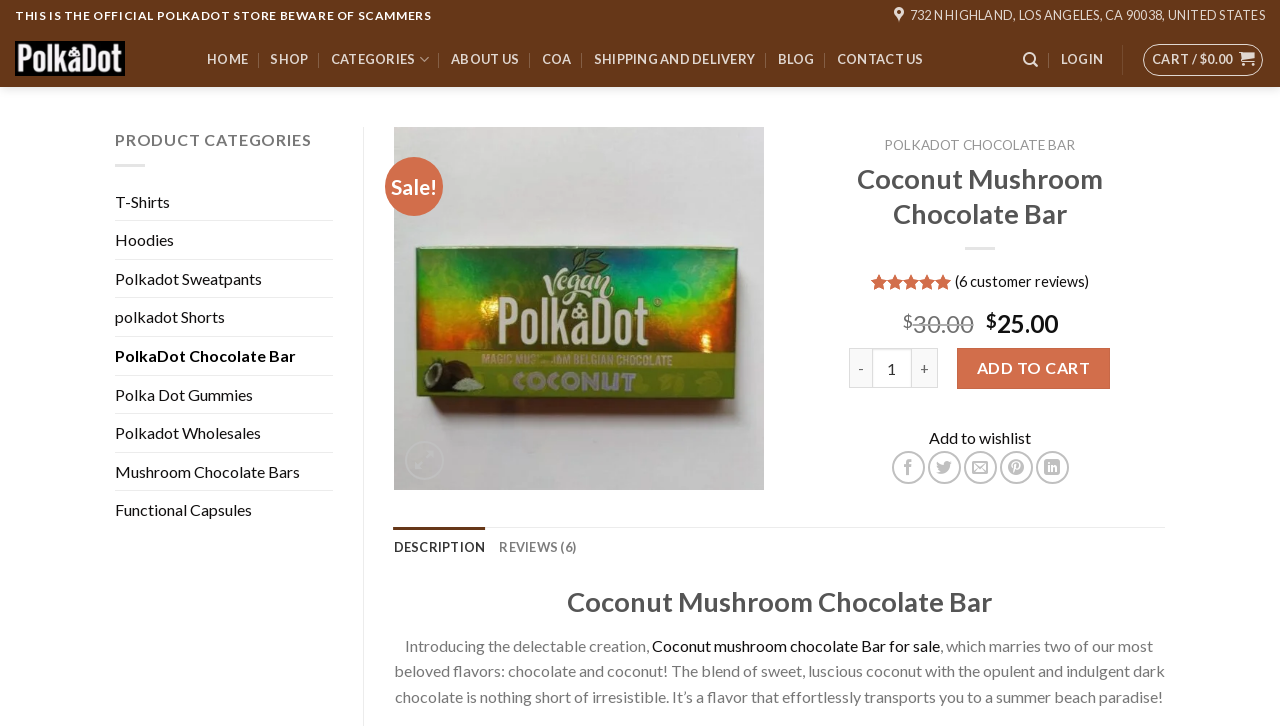Please identify the bounding box coordinates of the clickable element to fulfill the following instruction: "Click on the 'Coconut Mushroom Chocolate Bar' link". The coordinates should be four float numbers between 0 and 1, i.e., [left, top, right, bottom].

[0.307, 0.409, 0.597, 0.435]